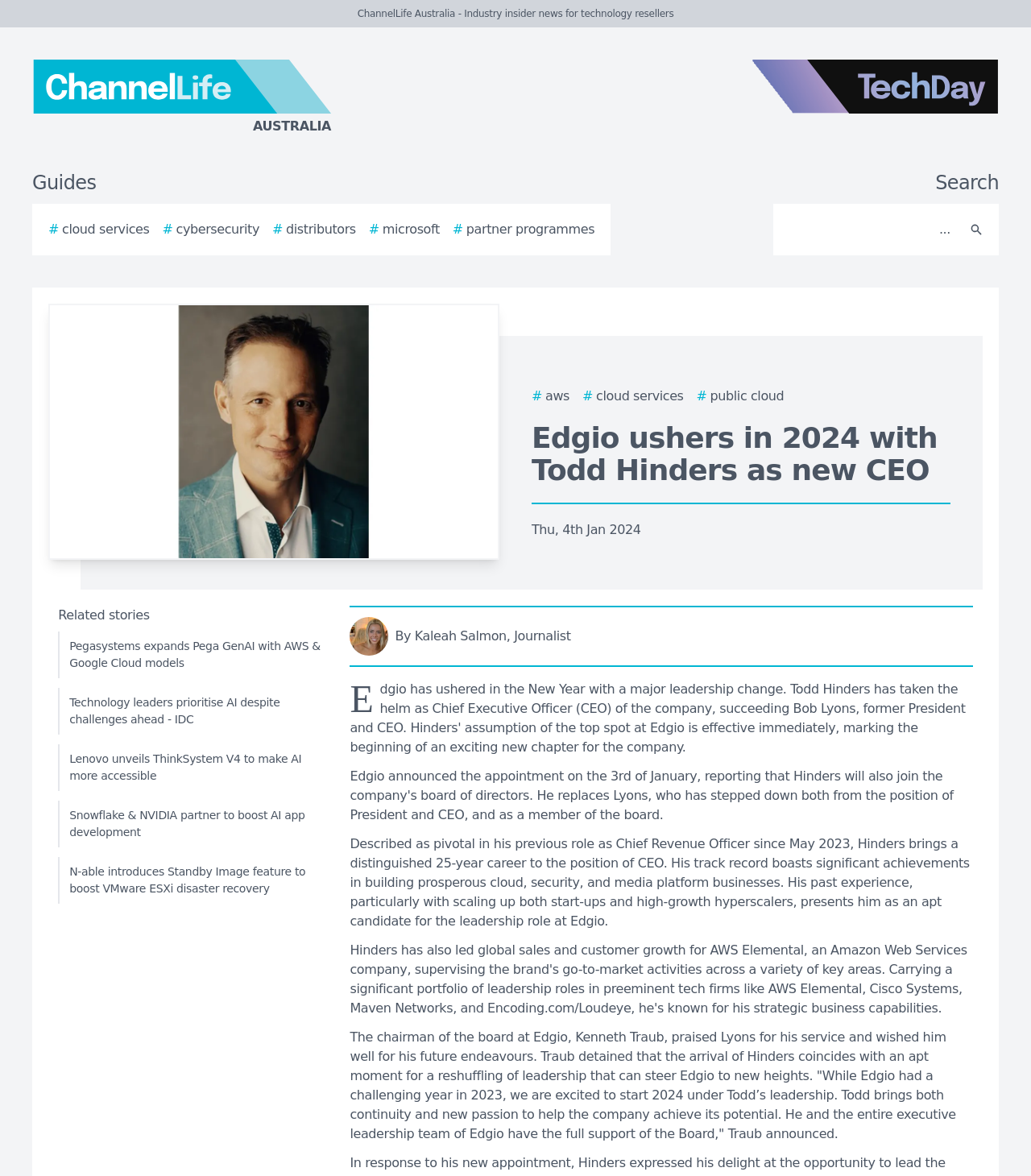Identify the bounding box coordinates for the element you need to click to achieve the following task: "Click the ChannelLife Australia logo". The coordinates must be four float values ranging from 0 to 1, formatted as [left, top, right, bottom].

[0.0, 0.051, 0.438, 0.116]